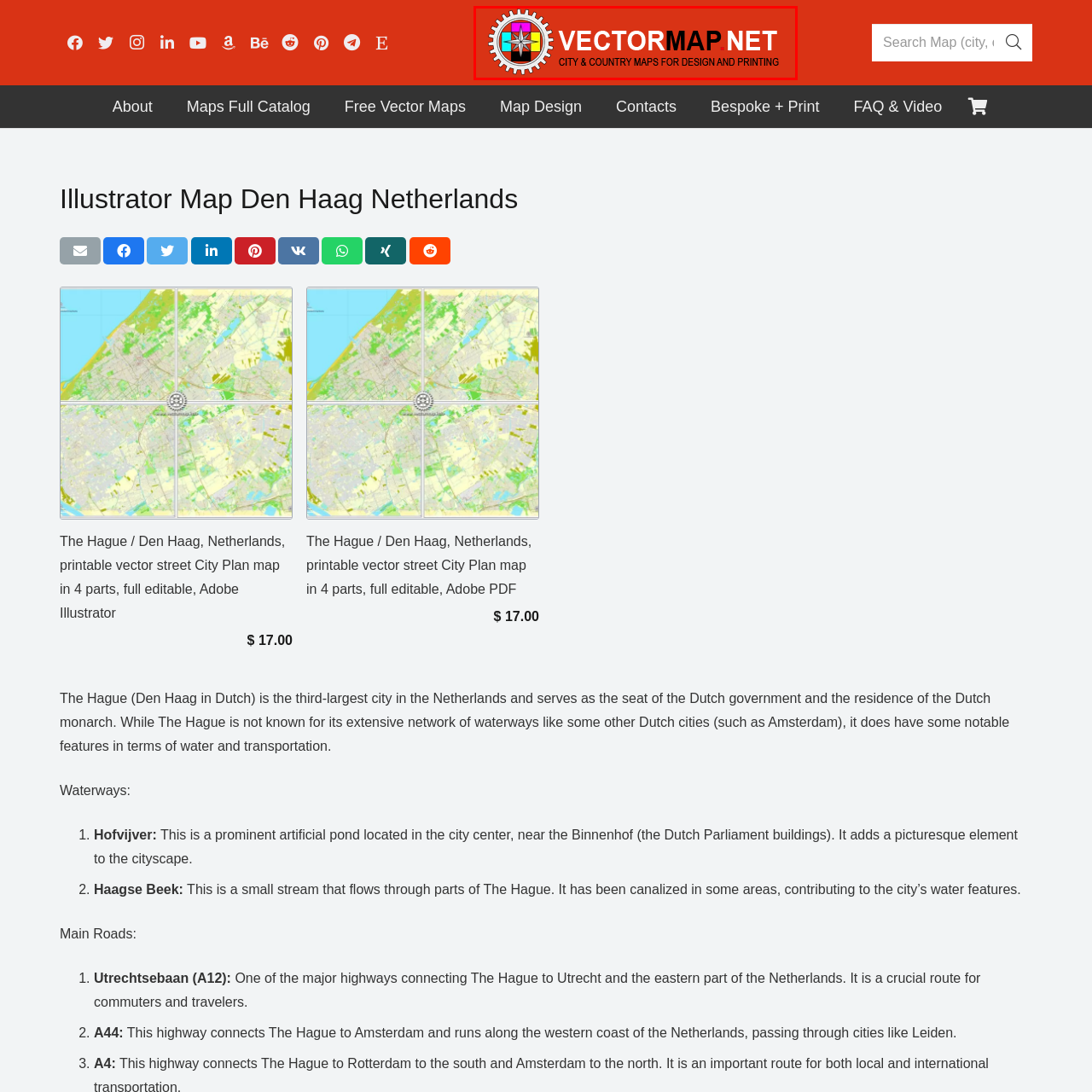View the image highlighted in red and provide one word or phrase: What is the purpose of Vector Map?

Providing city and country maps